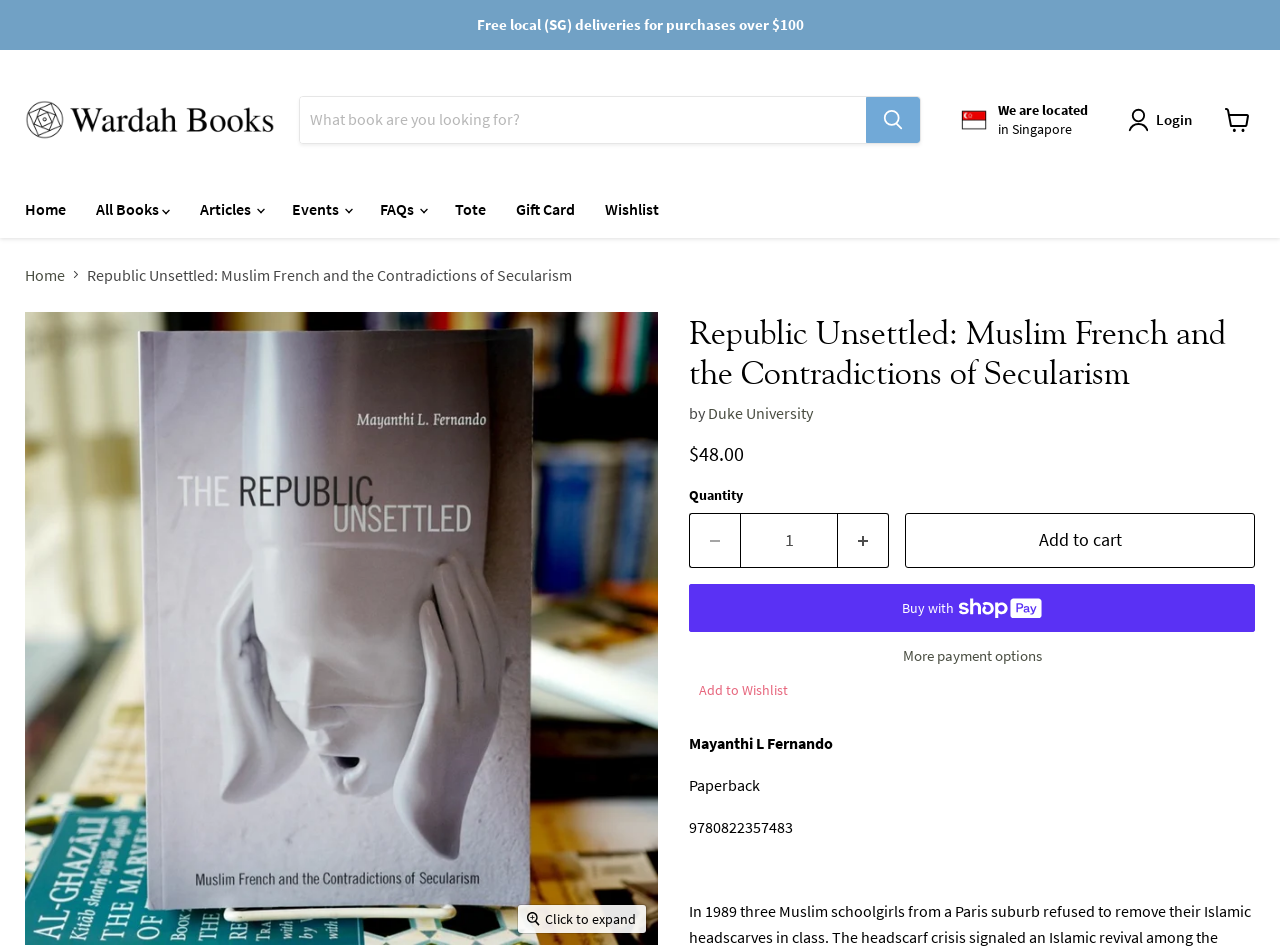Identify the bounding box coordinates for the element that needs to be clicked to fulfill this instruction: "Login". Provide the coordinates in the format of four float numbers between 0 and 1: [left, top, right, bottom].

[0.881, 0.113, 0.938, 0.139]